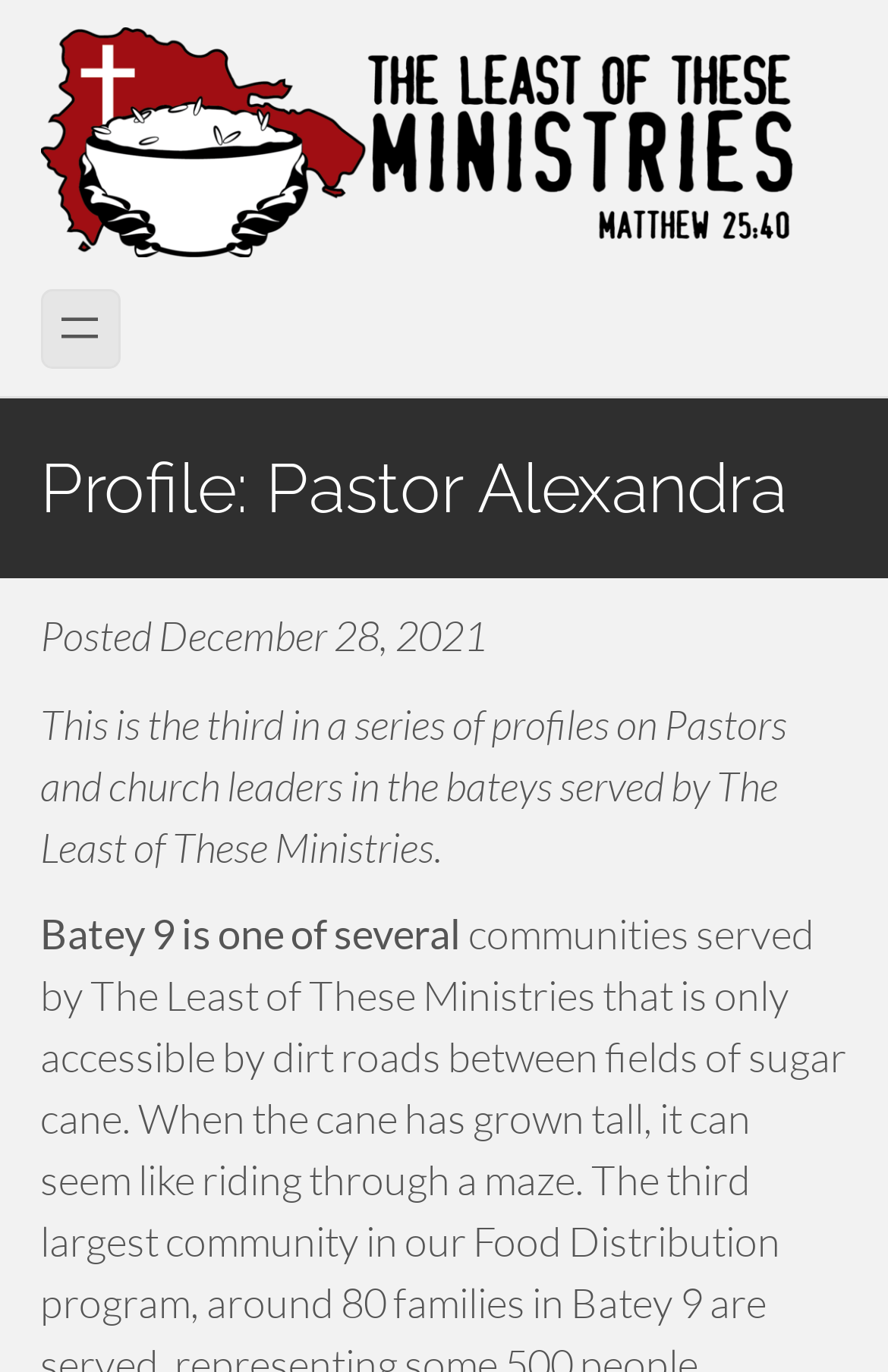Determine the title of the webpage and give its text content.

Profile: Pastor Alexandra